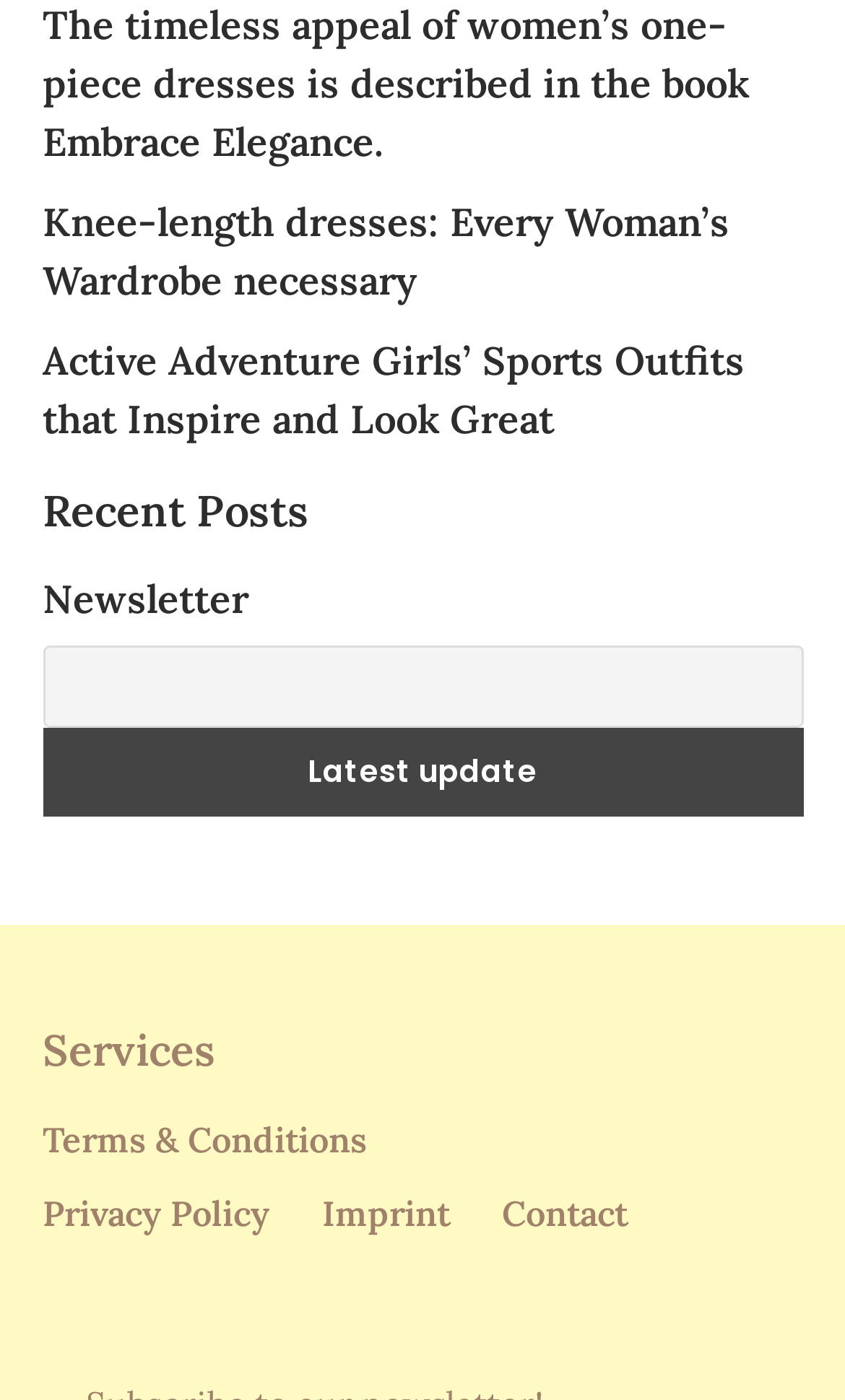How many links are there at the bottom of the page?
Provide a well-explained and detailed answer to the question.

At the bottom of the page, there are four links: 'Terms & Conditions', 'Privacy Policy', 'Imprint', and 'Contact'.